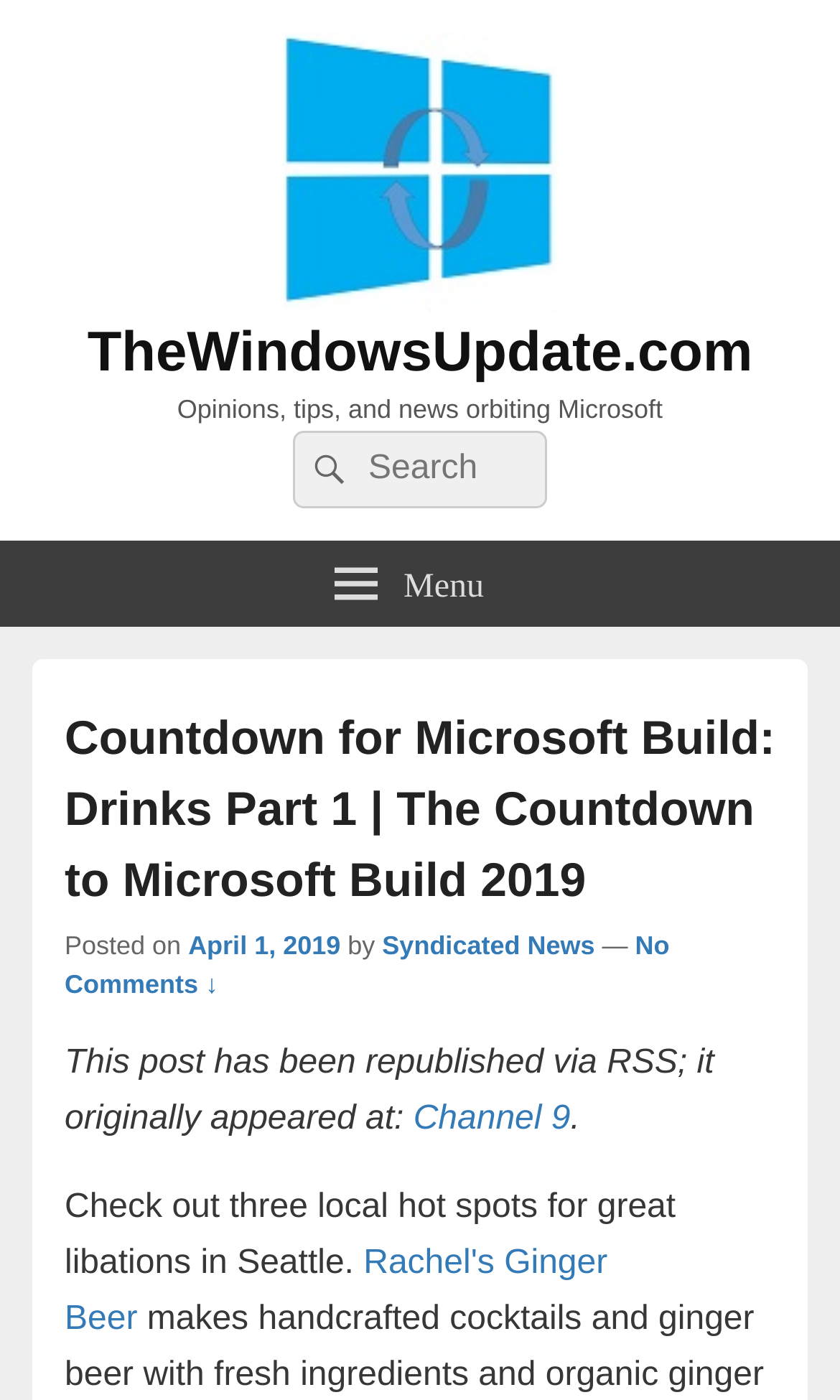Please determine the heading text of this webpage.

Countdown for Microsoft Build: Drinks Part 1 | The Countdown to Microsoft Build 2019